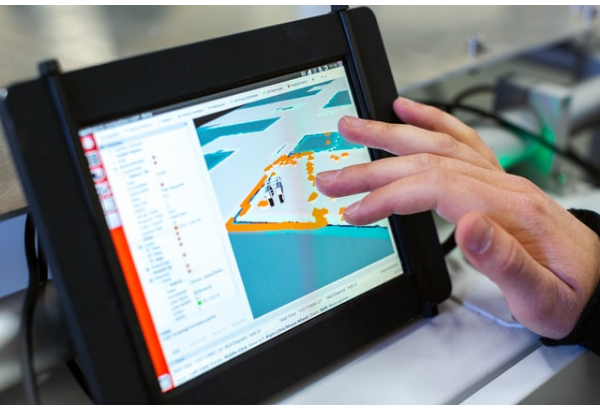What feature is emphasized on the device's display?
Answer the question with a detailed explanation, including all necessary information.

The display on the touchscreen device appears to feature a map or layout, which emphasizes the tracking and management capabilities essential for optimizing distribution networks and addressing customer needs efficiently. This feature is critical in the context of wholesale distribution, where effective supply chain management is paramount.